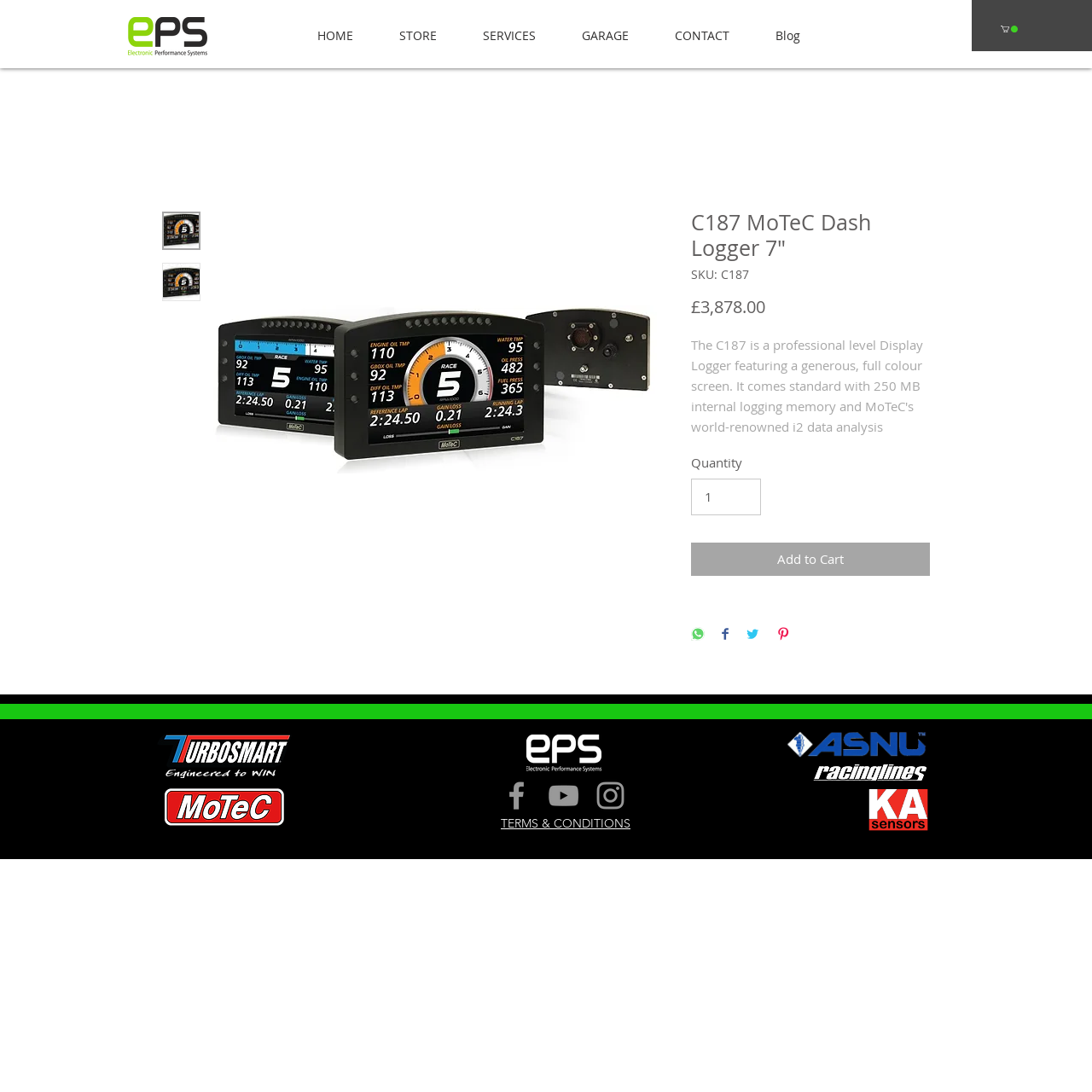Your task is to find and give the main heading text of the webpage.

C187 MoTeC Dash Logger 7"